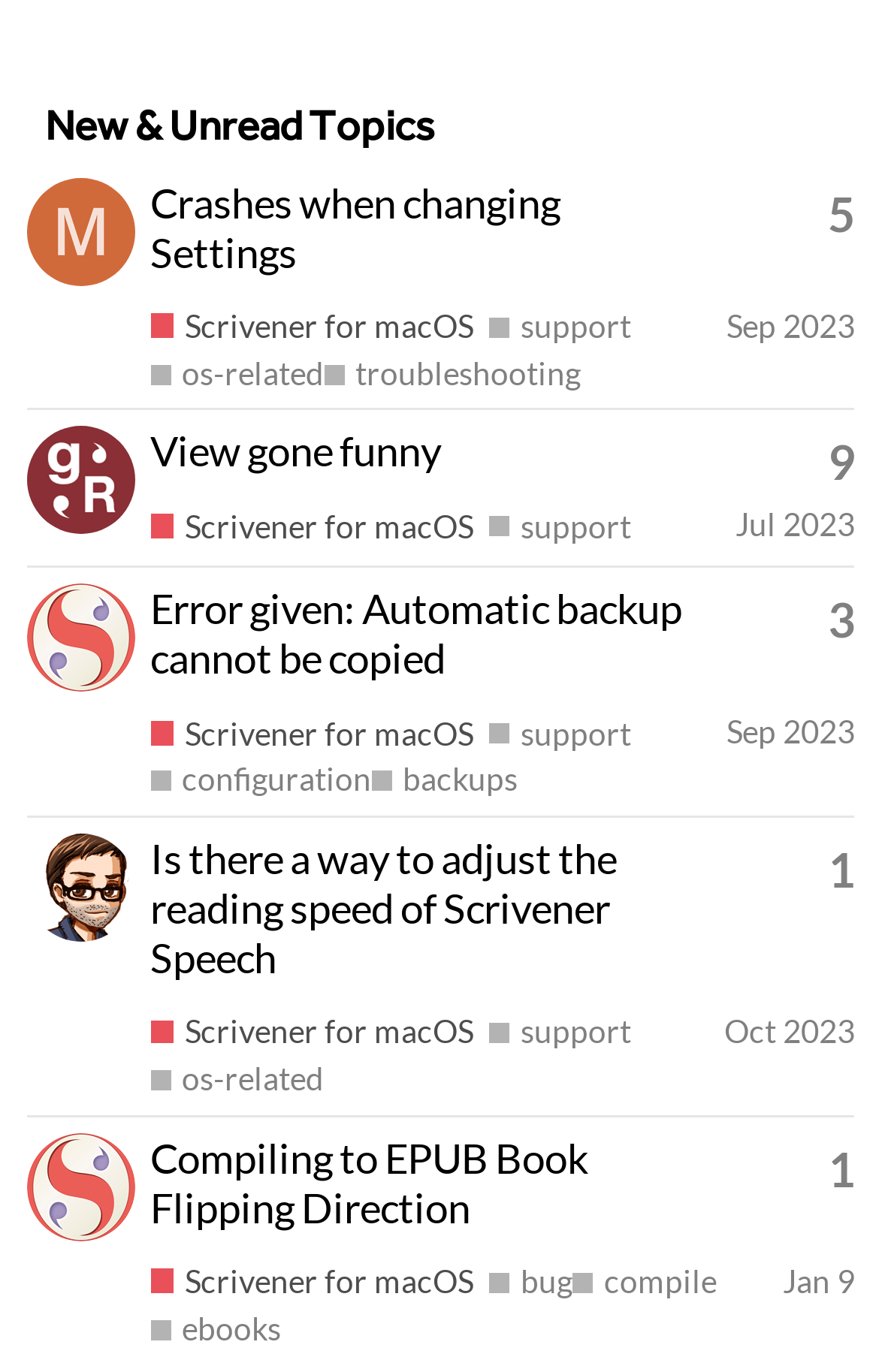Determine the bounding box coordinates for the element that should be clicked to follow this instruction: "View topic 'View gone funny'". The coordinates should be given as four float numbers between 0 and 1, in the format [left, top, right, bottom].

[0.029, 0.299, 0.973, 0.414]